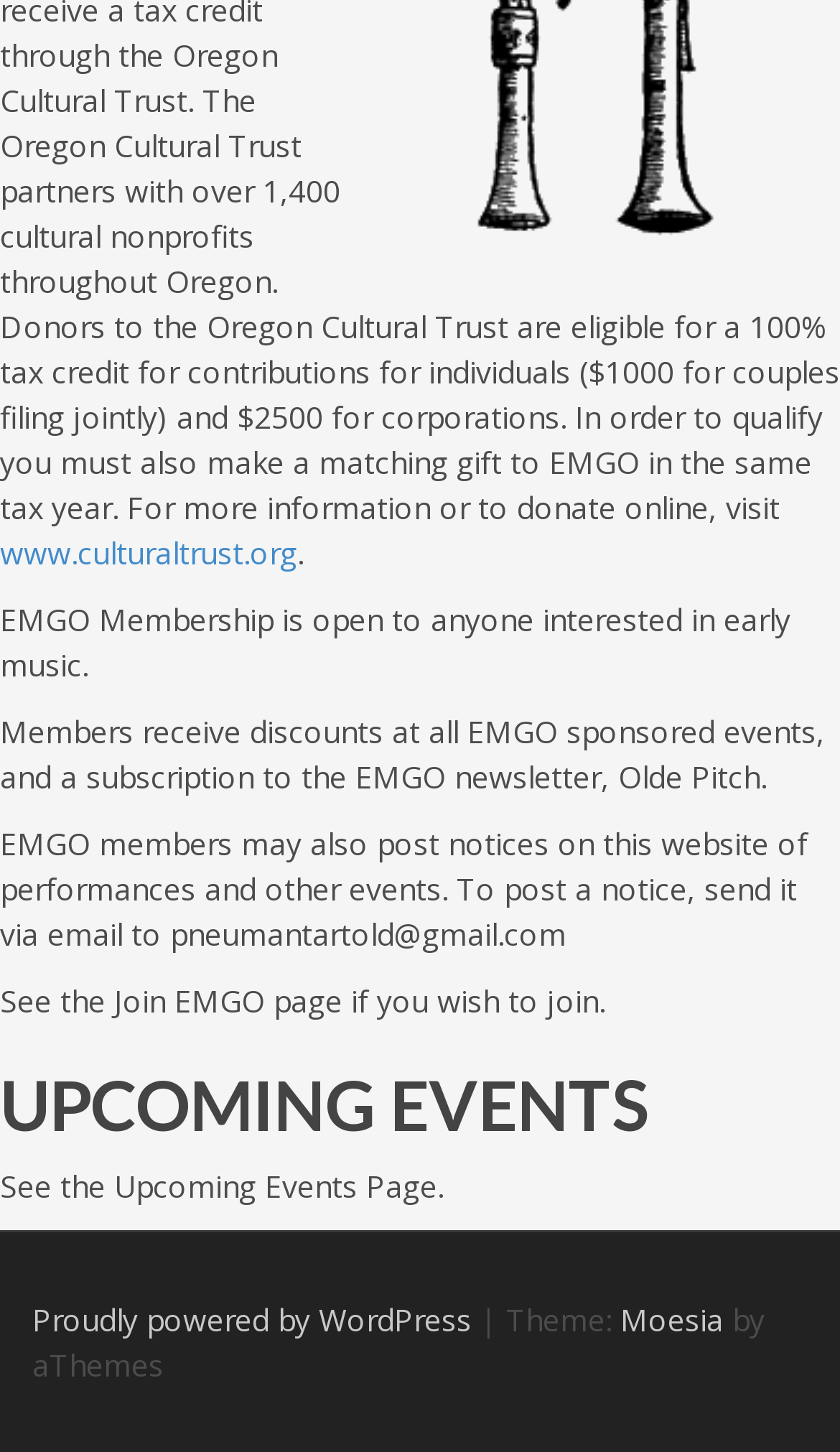Provide your answer to the question using just one word or phrase: What is the benefit of EMGO membership?

Discounts and newsletter